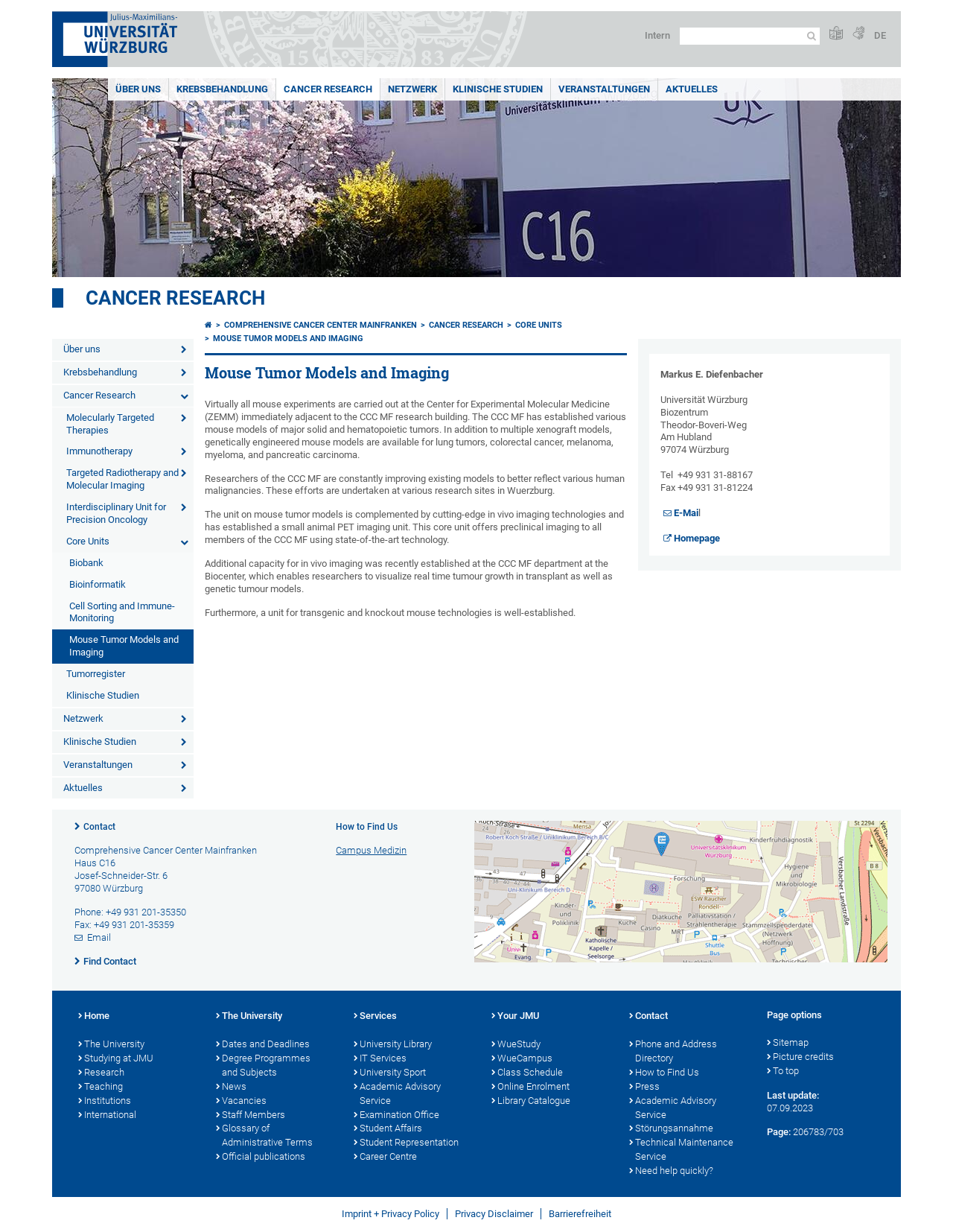Please provide a comprehensive answer to the question based on the screenshot: What type of imaging technology is available at the CCC MF?

According to the webpage, the unit on mouse tumor models is complemented by cutting-edge in vivo imaging technologies, including a small animal PET imaging unit.